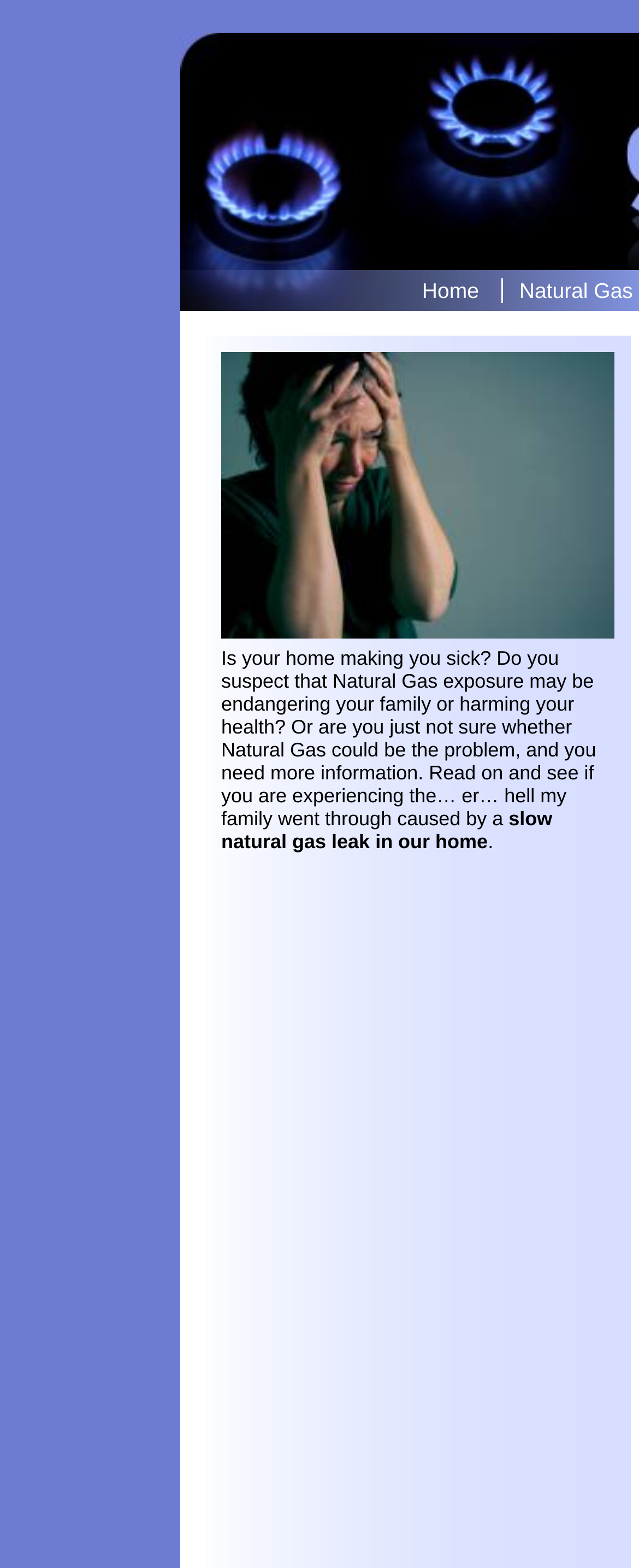Identify the bounding box for the UI element specified in this description: "Home". The coordinates must be four float numbers between 0 and 1, formatted as [left, top, right, bottom].

[0.635, 0.172, 0.775, 0.198]